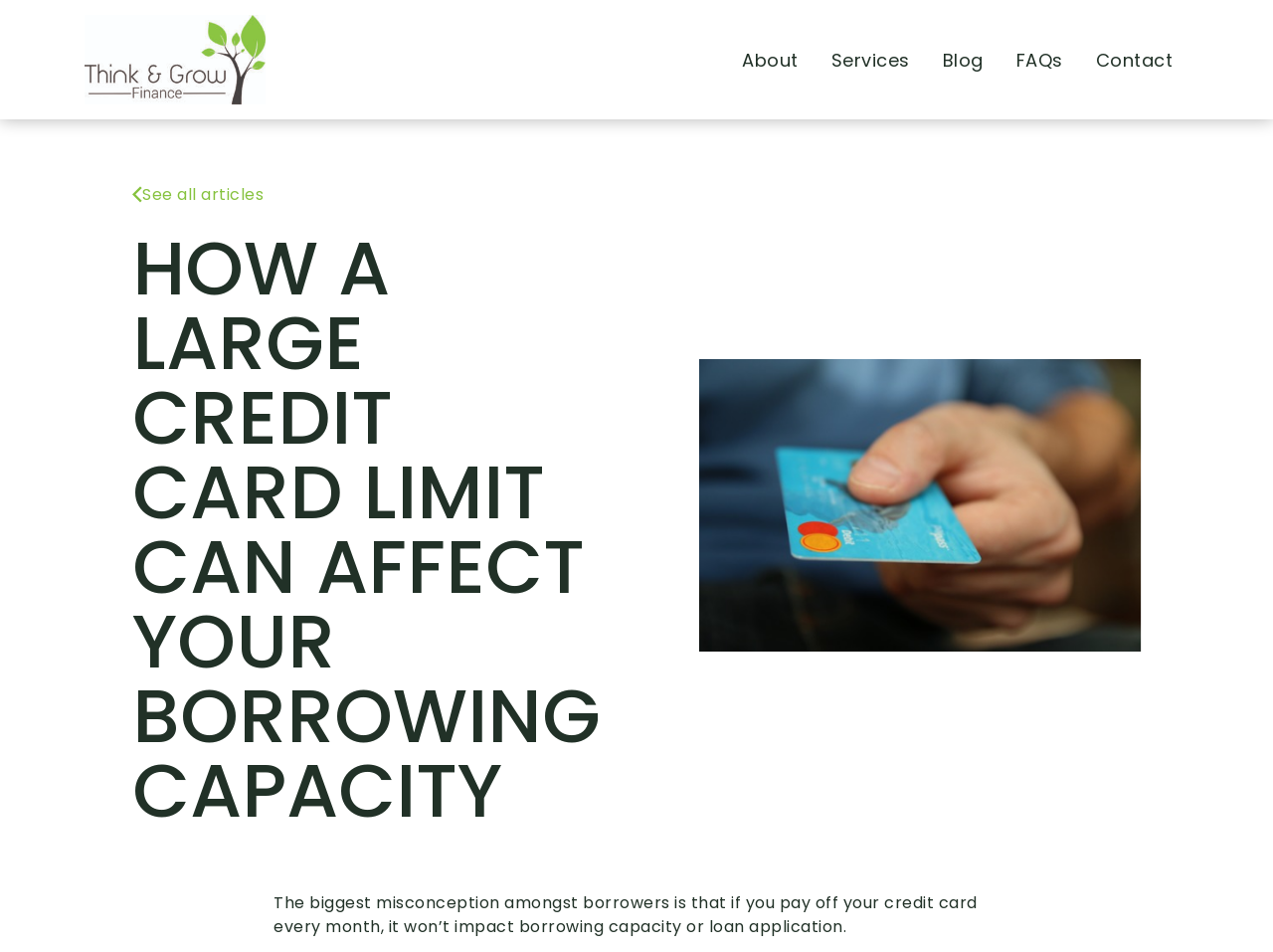What is the tone of the article?
Examine the image closely and answer the question with as much detail as possible.

The tone of the article appears to be informative, as it aims to educate readers about a specific misconception related to credit card limits and borrowing capacity, rather than being persuasive or promotional.